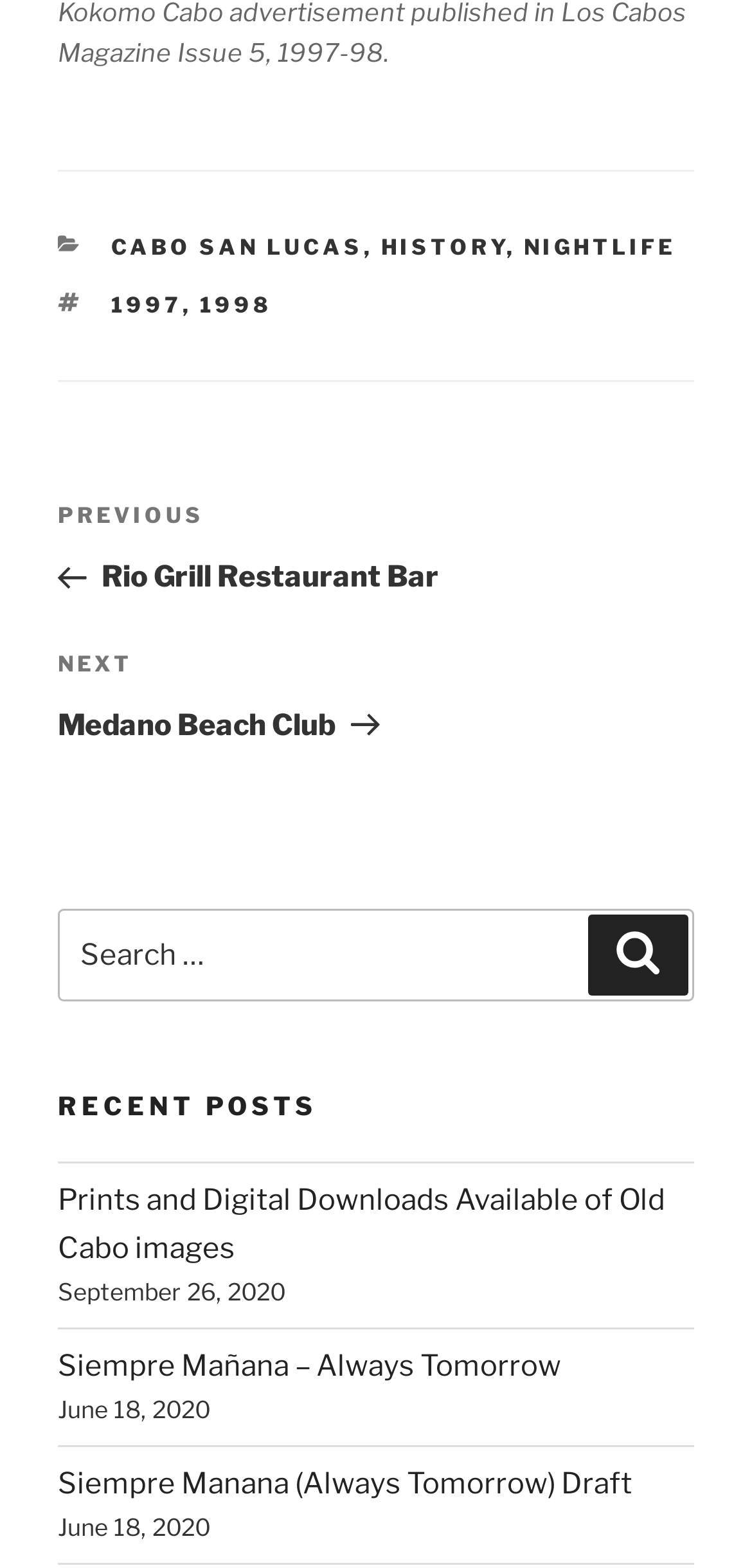What is the date of the post 'Siempre Mañana – Always Tomorrow'?
Using the details from the image, give an elaborate explanation to answer the question.

By examining the list of recent posts, I found the post 'Siempre Mañana – Always Tomorrow' accompanied by a date 'June 18, 2020', which indicates the publication date of the post.